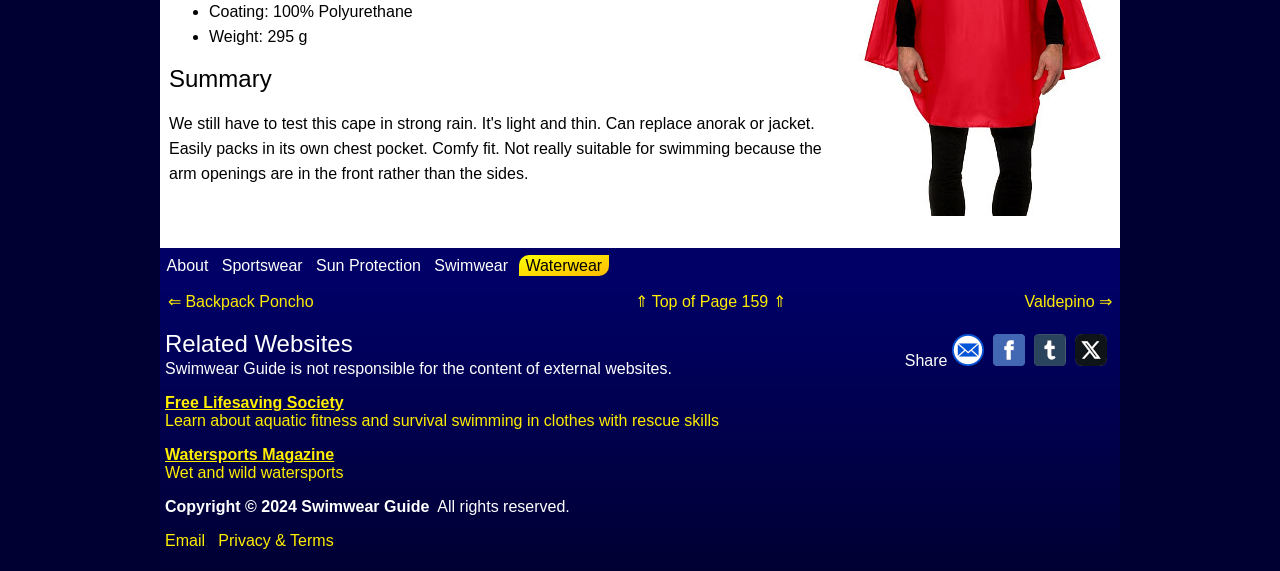Identify the bounding box coordinates of the clickable section necessary to follow the following instruction: "Click on About". The coordinates should be presented as four float numbers from 0 to 1, i.e., [left, top, right, bottom].

[0.127, 0.45, 0.166, 0.48]